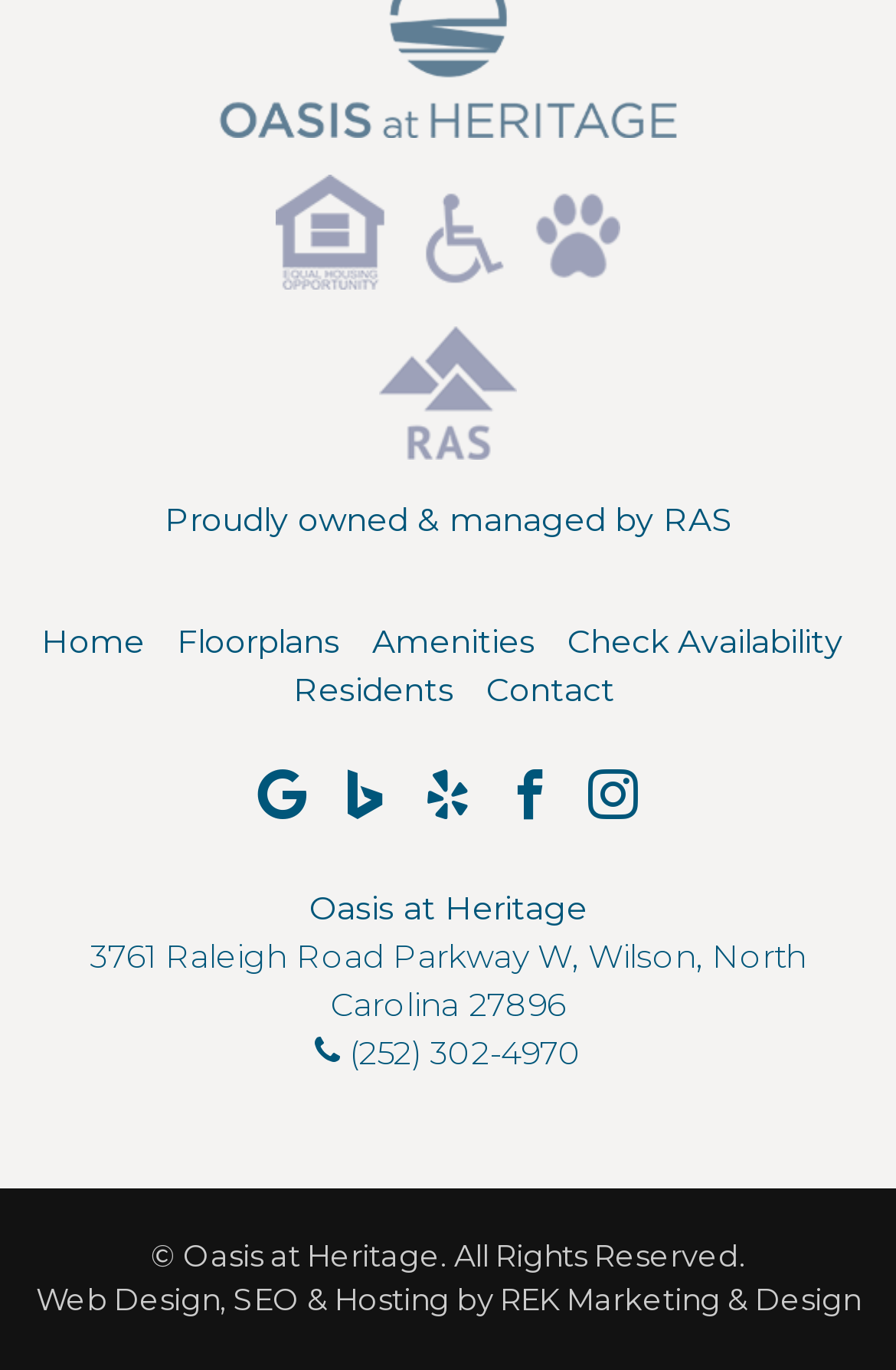What is the name of the apartment complex?
Kindly offer a detailed explanation using the data available in the image.

The name of the apartment complex can be found in the top-left corner of the webpage, where it is written as 'Oasis at Heritage' in a link element.